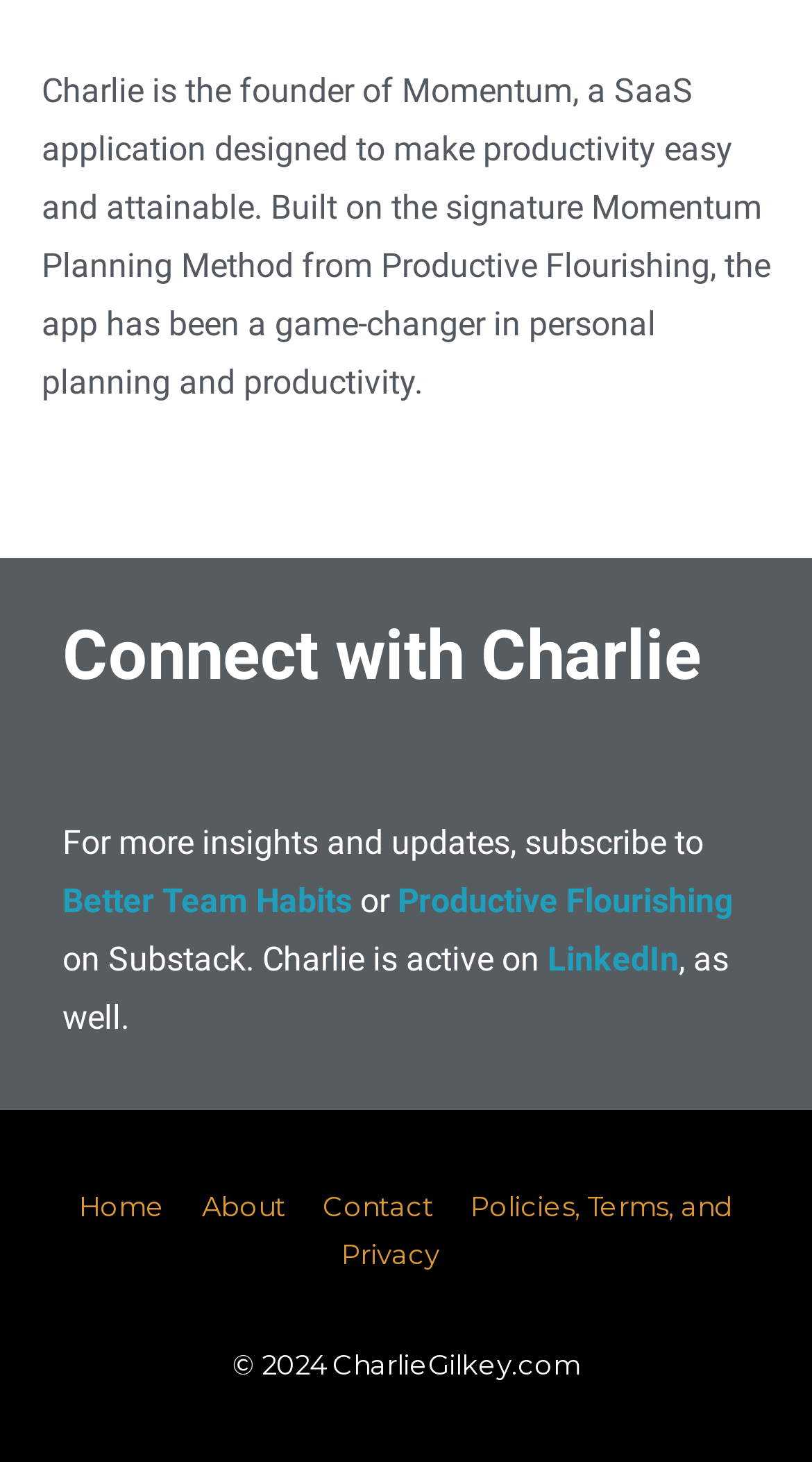Using the information from the screenshot, answer the following question thoroughly:
What year is the copyright of the website?

The answer can be found in the StaticText element with the text '© 2024' at the bottom of the webpage.